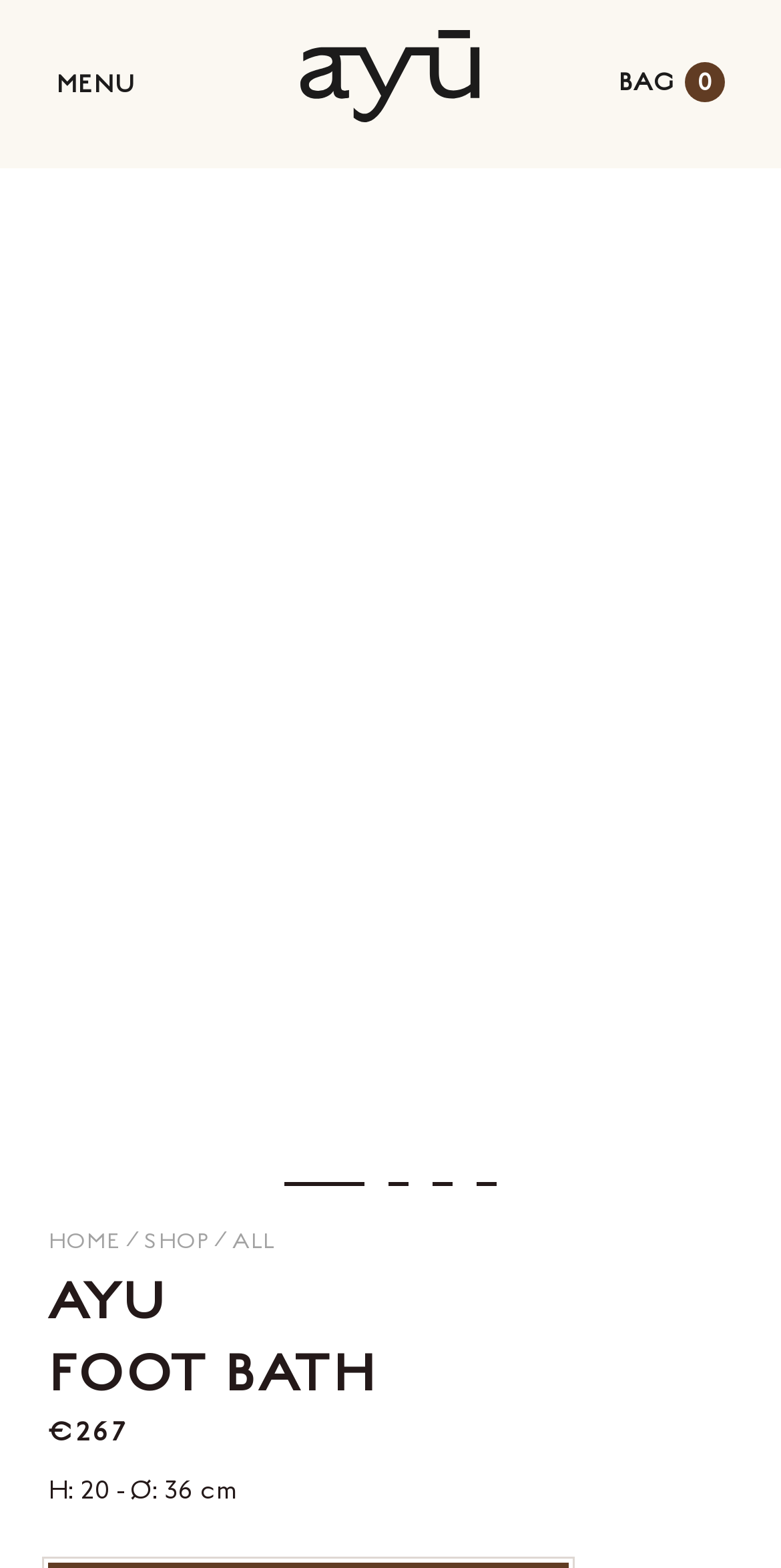Please determine the headline of the webpage and provide its content.

AYU
FOOT BATH